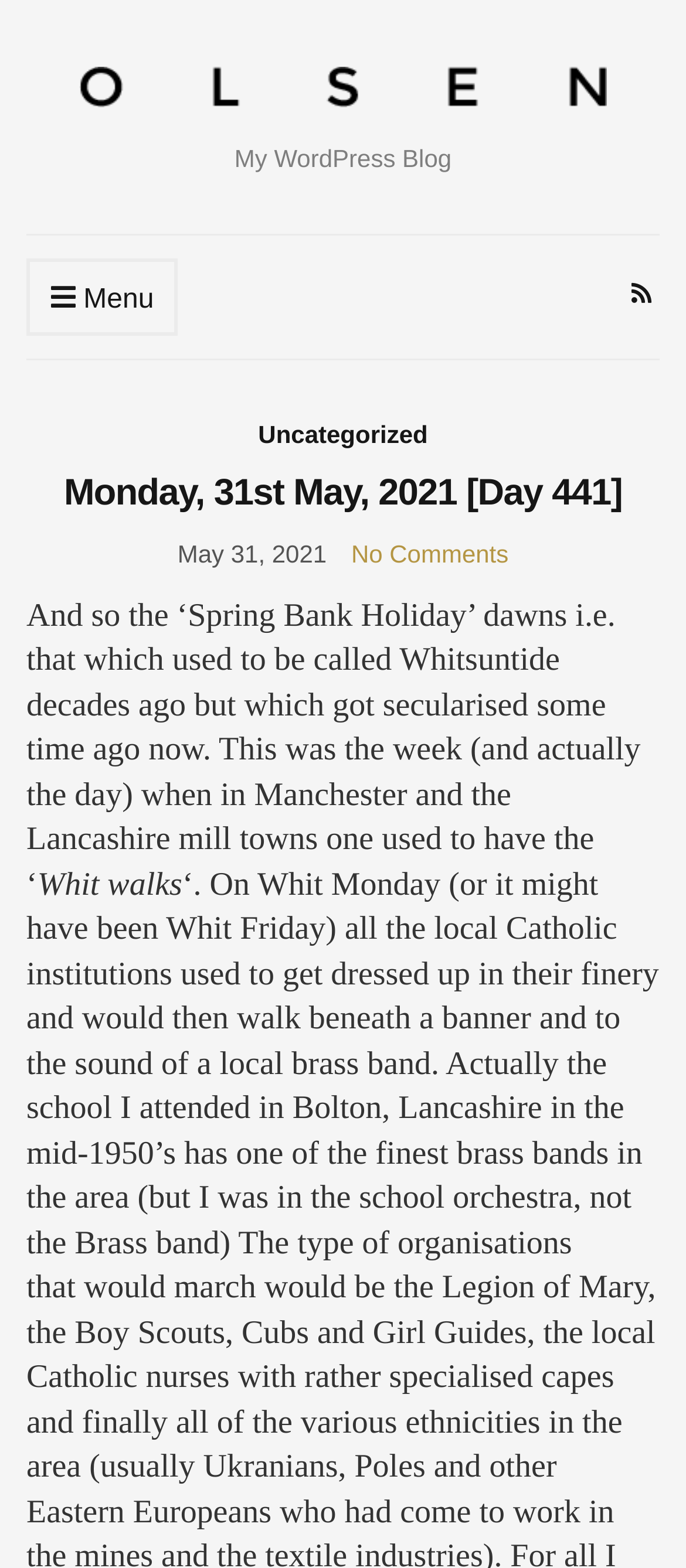What is the day of the week of the latest article?
Based on the image, provide a one-word or brief-phrase response.

Monday